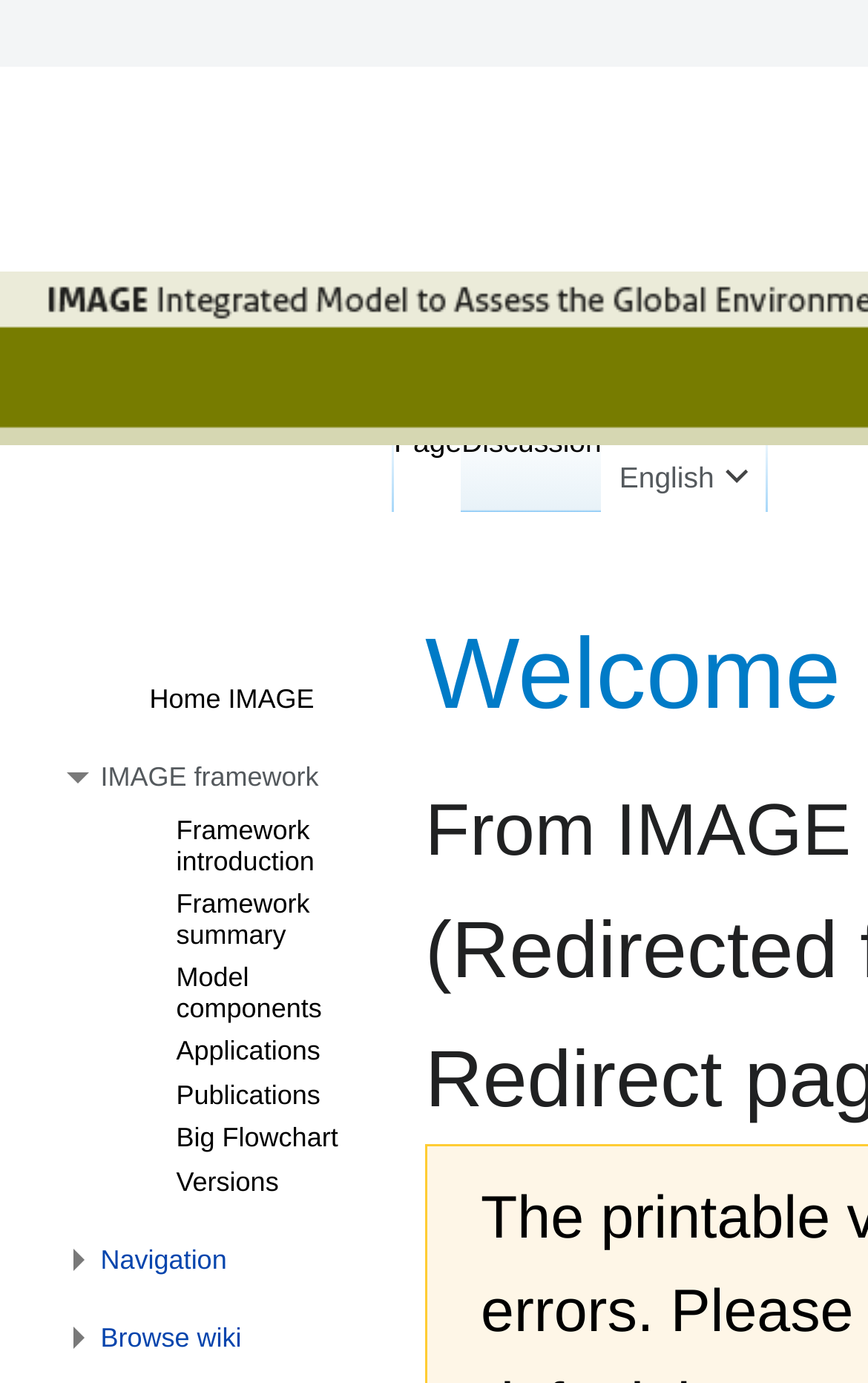Pinpoint the bounding box coordinates of the clickable element needed to complete the instruction: "Change language variant". The coordinates should be provided as four float numbers between 0 and 1: [left, top, right, bottom].

[0.693, 0.306, 0.882, 0.371]